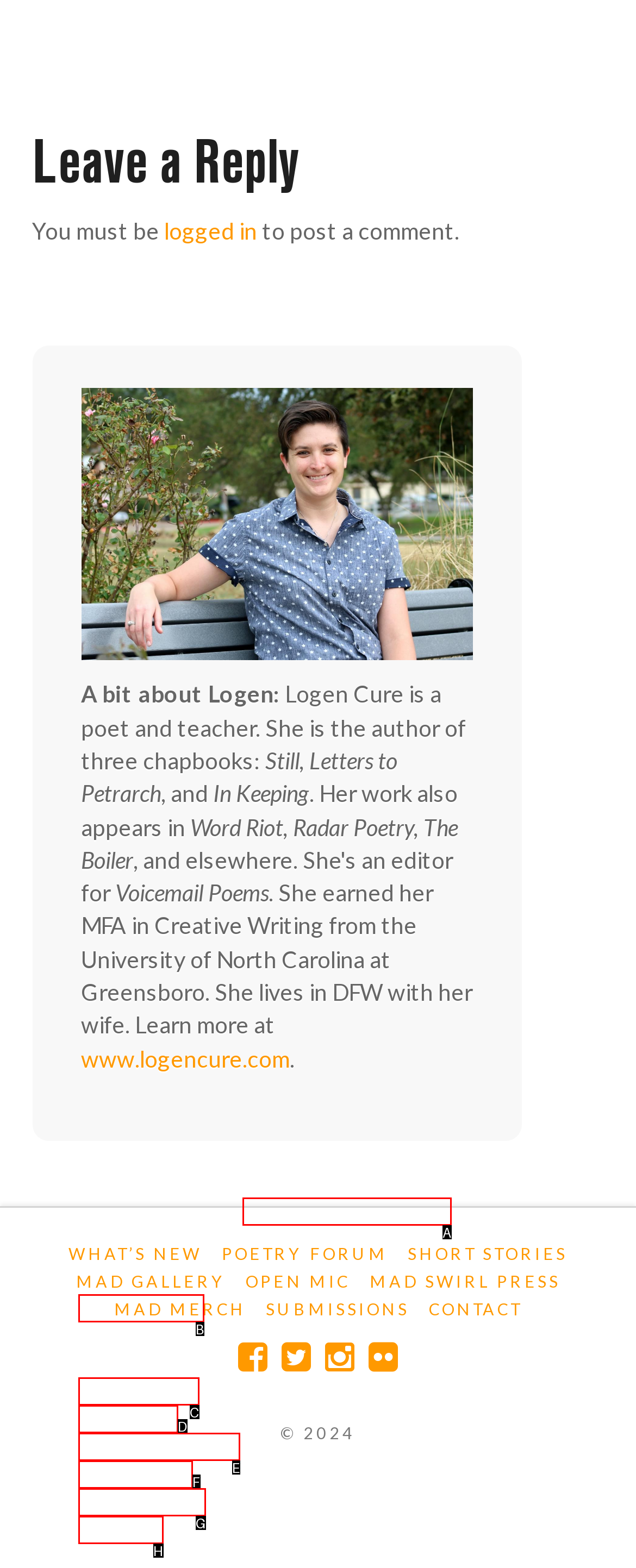Choose the letter of the UI element that aligns with the following description: Mad Swirl Press
State your answer as the letter from the listed options.

E